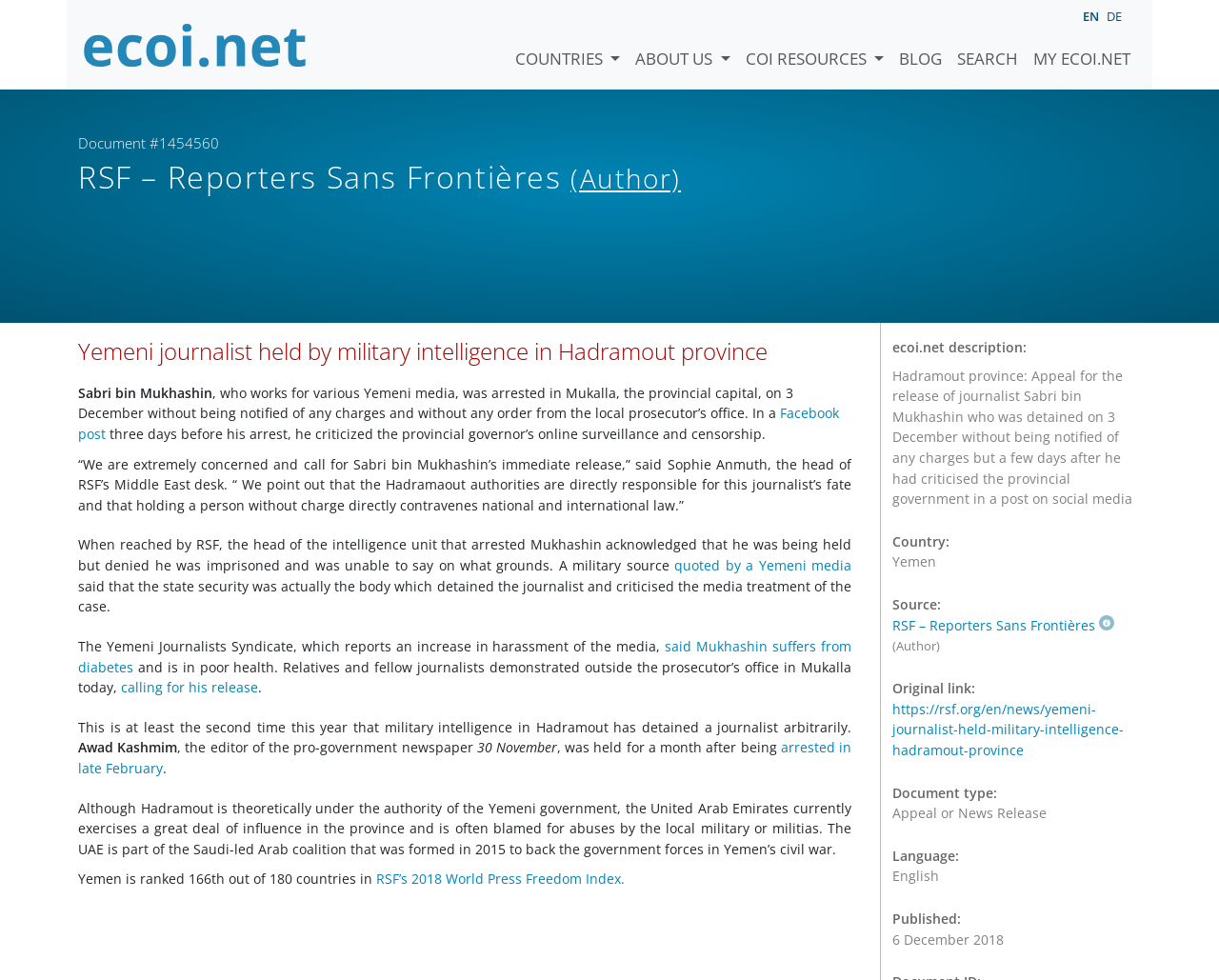Give a one-word or short phrase answer to the question: 
What is the name of the journalist detained in Hadramout province?

Sabri bin Mukhashin